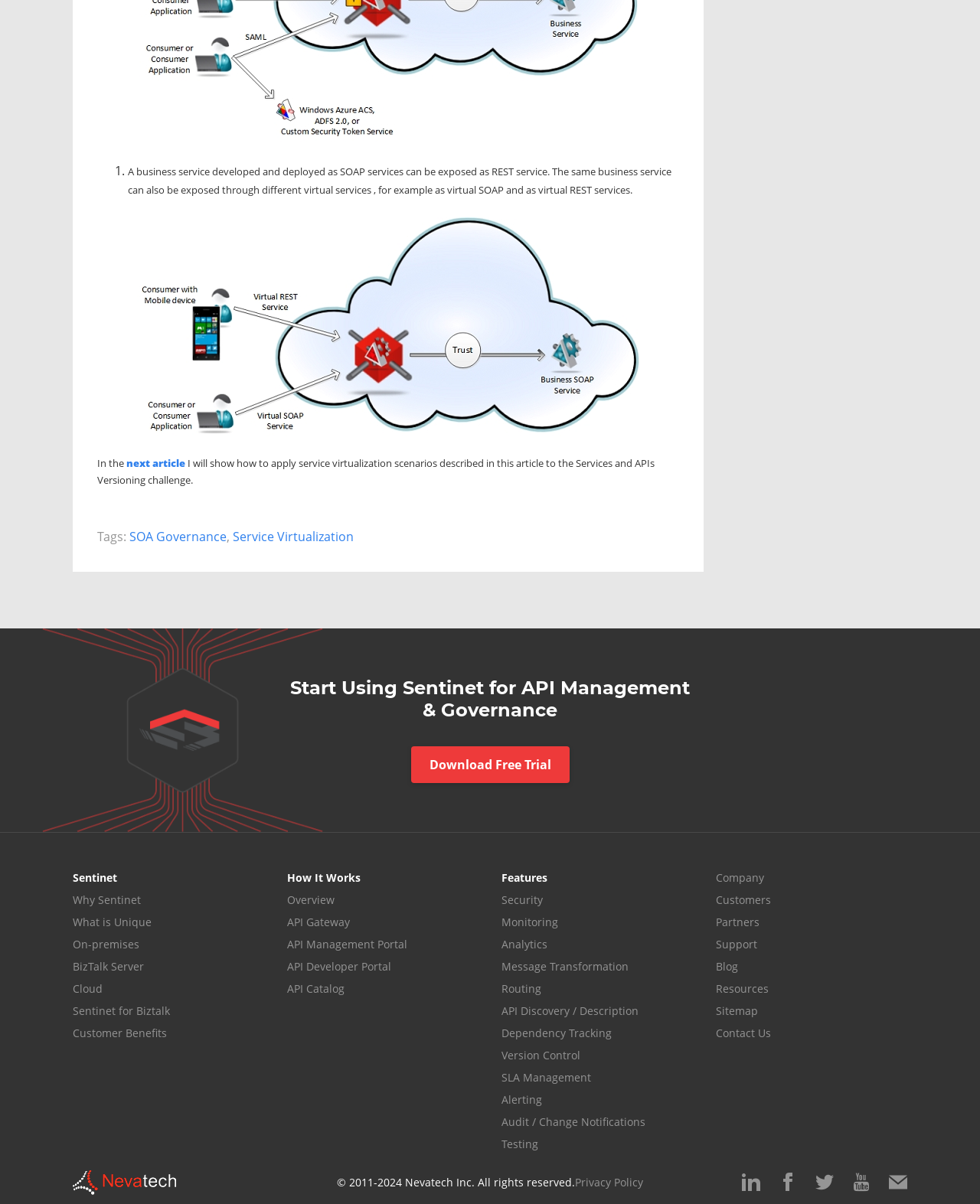Bounding box coordinates are specified in the format (top-left x, top-left y, bottom-right x, bottom-right y). All values are floating point numbers bounded between 0 and 1. Please provide the bounding box coordinate of the region this sentence describes: Audit / Change Notifications

[0.512, 0.925, 0.659, 0.938]